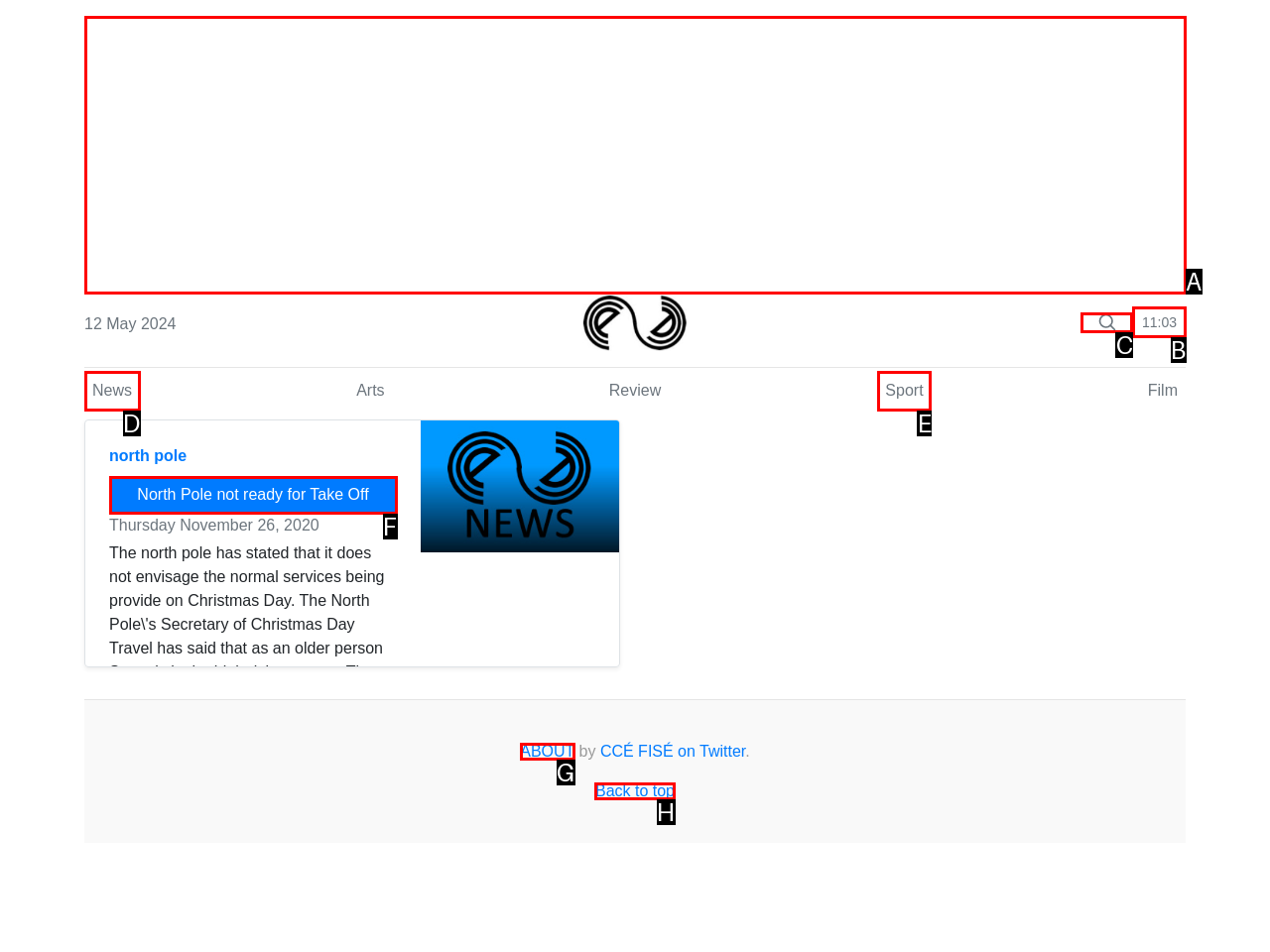From the options shown, which one fits the description: aria-label="Advertisement" name="aswift_0" title="Advertisement"? Respond with the appropriate letter.

A